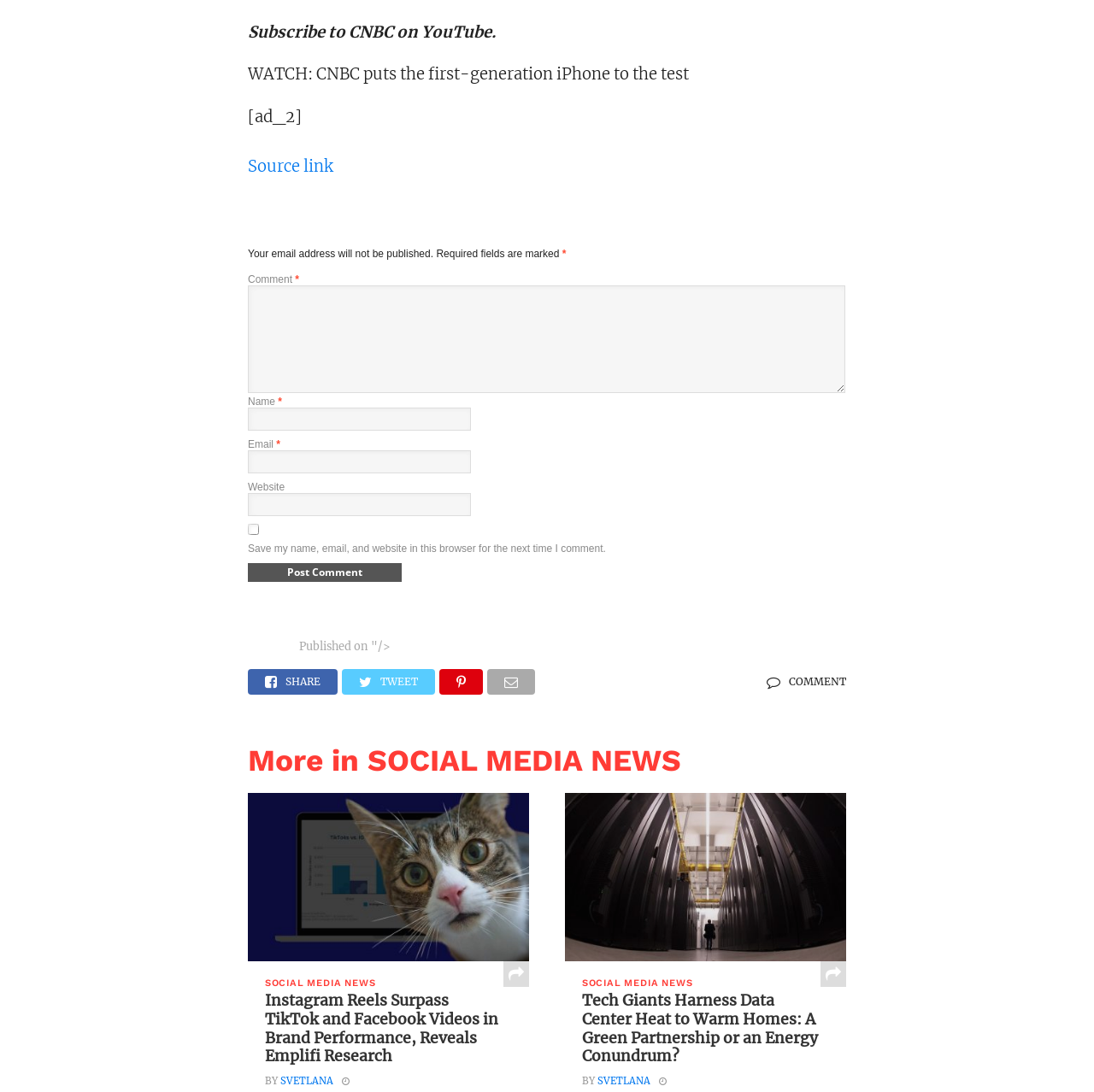Who is the author of the second article?
Craft a detailed and extensive response to the question.

The second article's author is mentioned as 'SVETLANA' after the 'BY' text, which indicates that SVETLANA is the author of the second article.